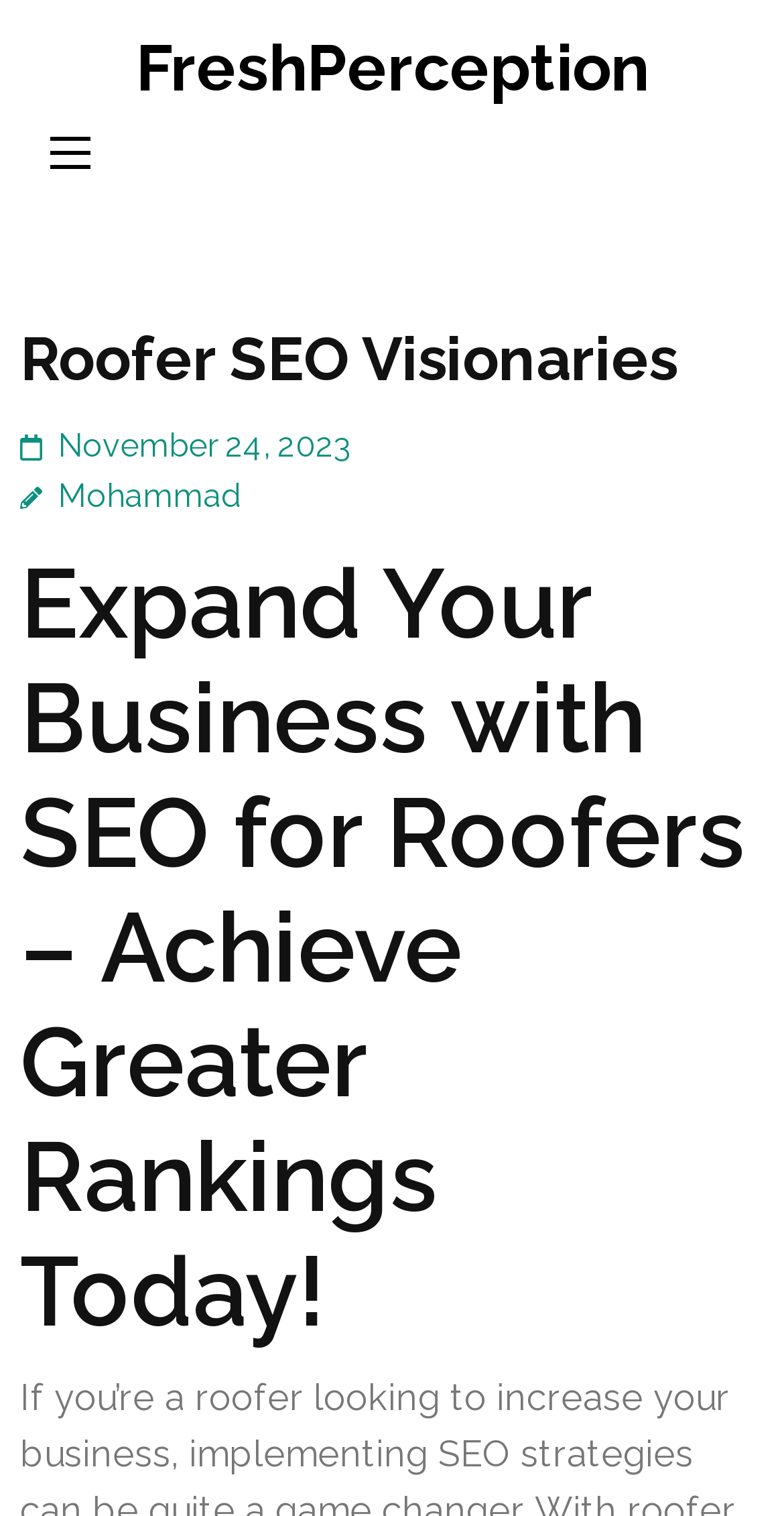Using the information from the screenshot, answer the following question thoroughly:
What is the name of the company?

I determined the answer by looking at the header section of the webpage, where I found the heading 'Roofer SEO Visionaries' which is likely to be the name of the company.